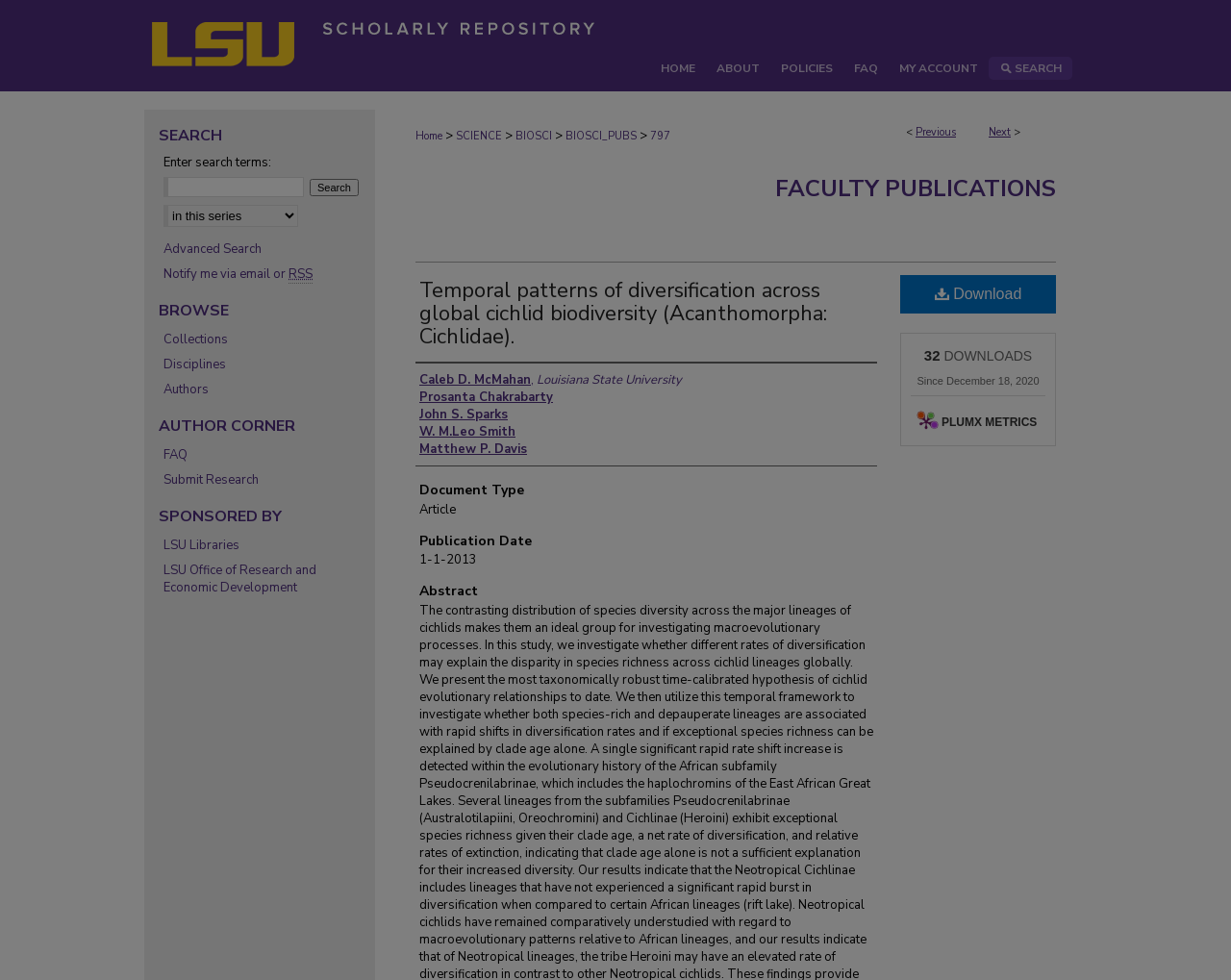Find the bounding box coordinates of the element I should click to carry out the following instruction: "Read the Declaration of Independence".

None